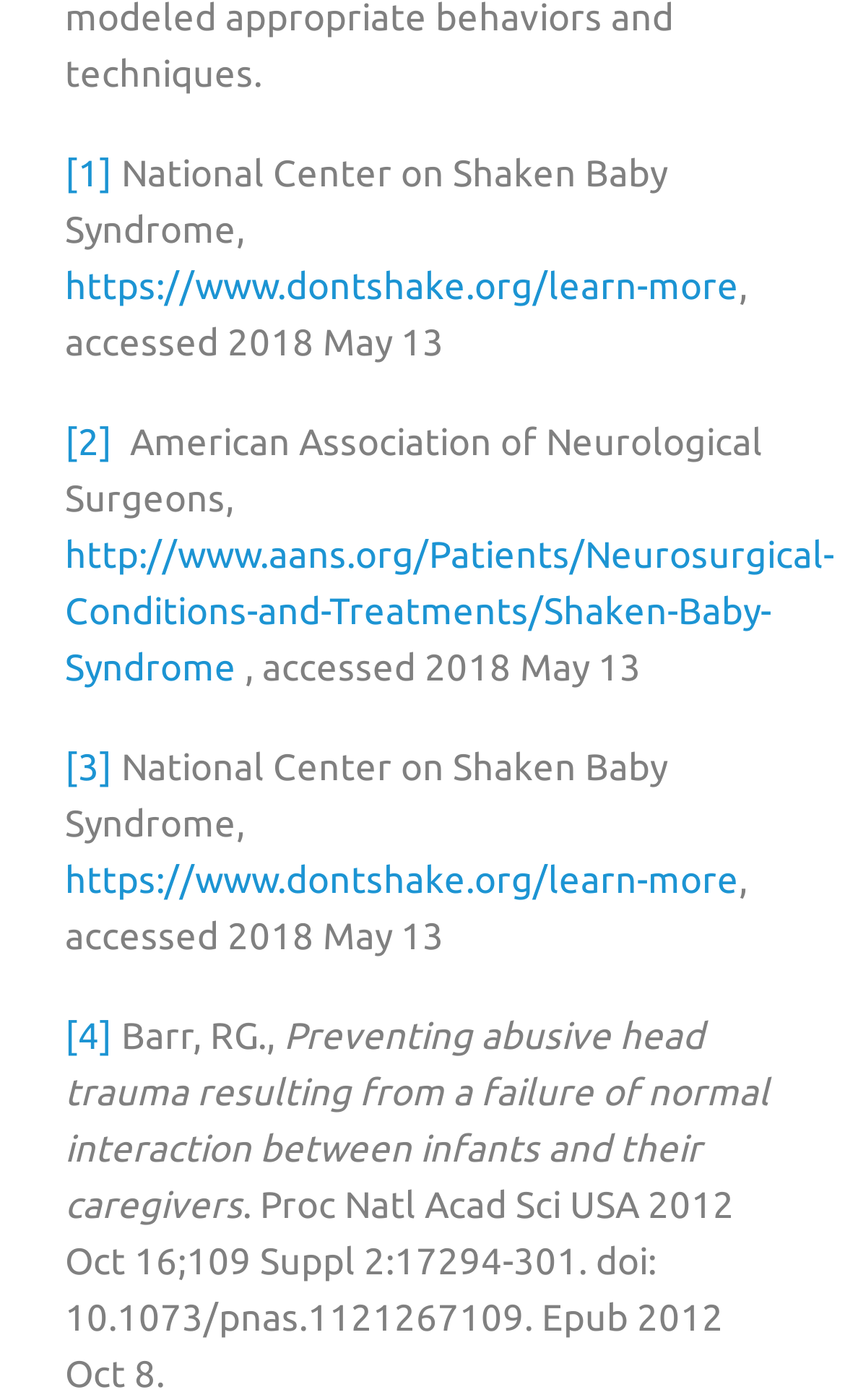Find the bounding box coordinates for the UI element whose description is: "[3]". The coordinates should be four float numbers between 0 and 1, in the format [left, top, right, bottom].

[0.077, 0.533, 0.133, 0.562]